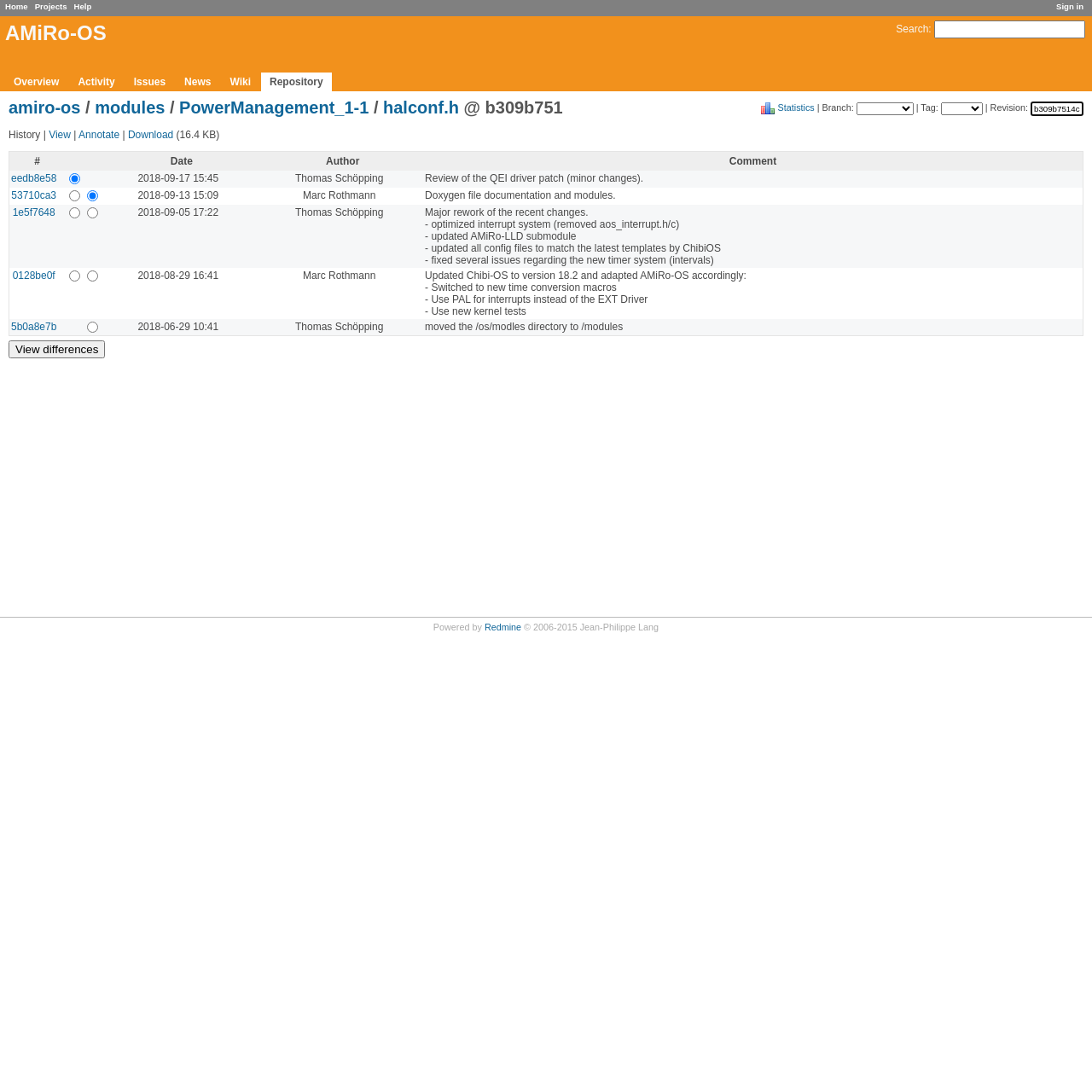From the details in the image, provide a thorough response to the question: How many revisions are listed in the table?

The table on the webpage lists revisions, and there are four rows in the table, each representing a revision. Therefore, there are four revisions listed.